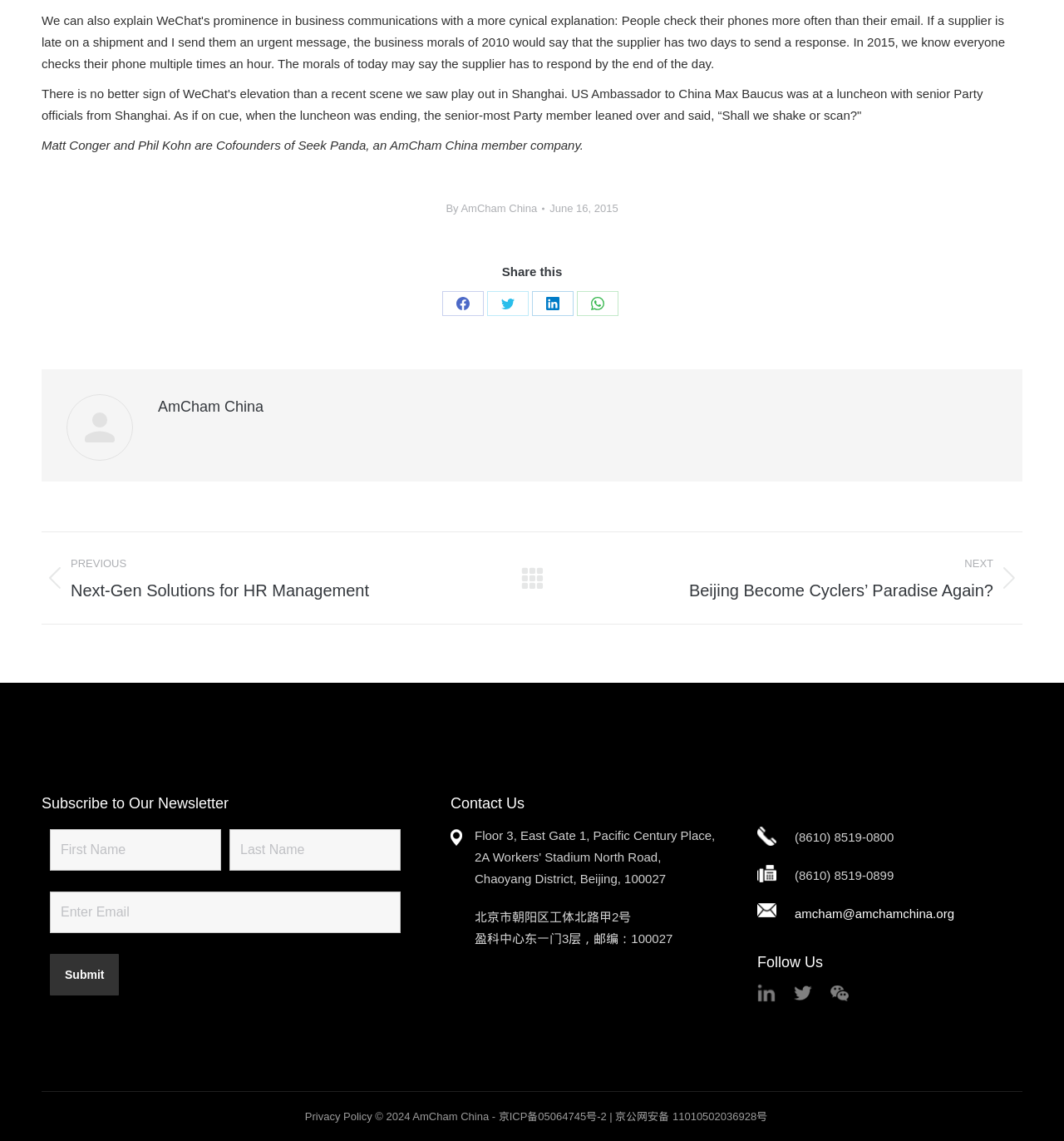Determine the coordinates of the bounding box that should be clicked to complete the instruction: "Fill in the 'First Name' field". The coordinates should be represented by four float numbers between 0 and 1: [left, top, right, bottom].

[0.047, 0.727, 0.208, 0.763]